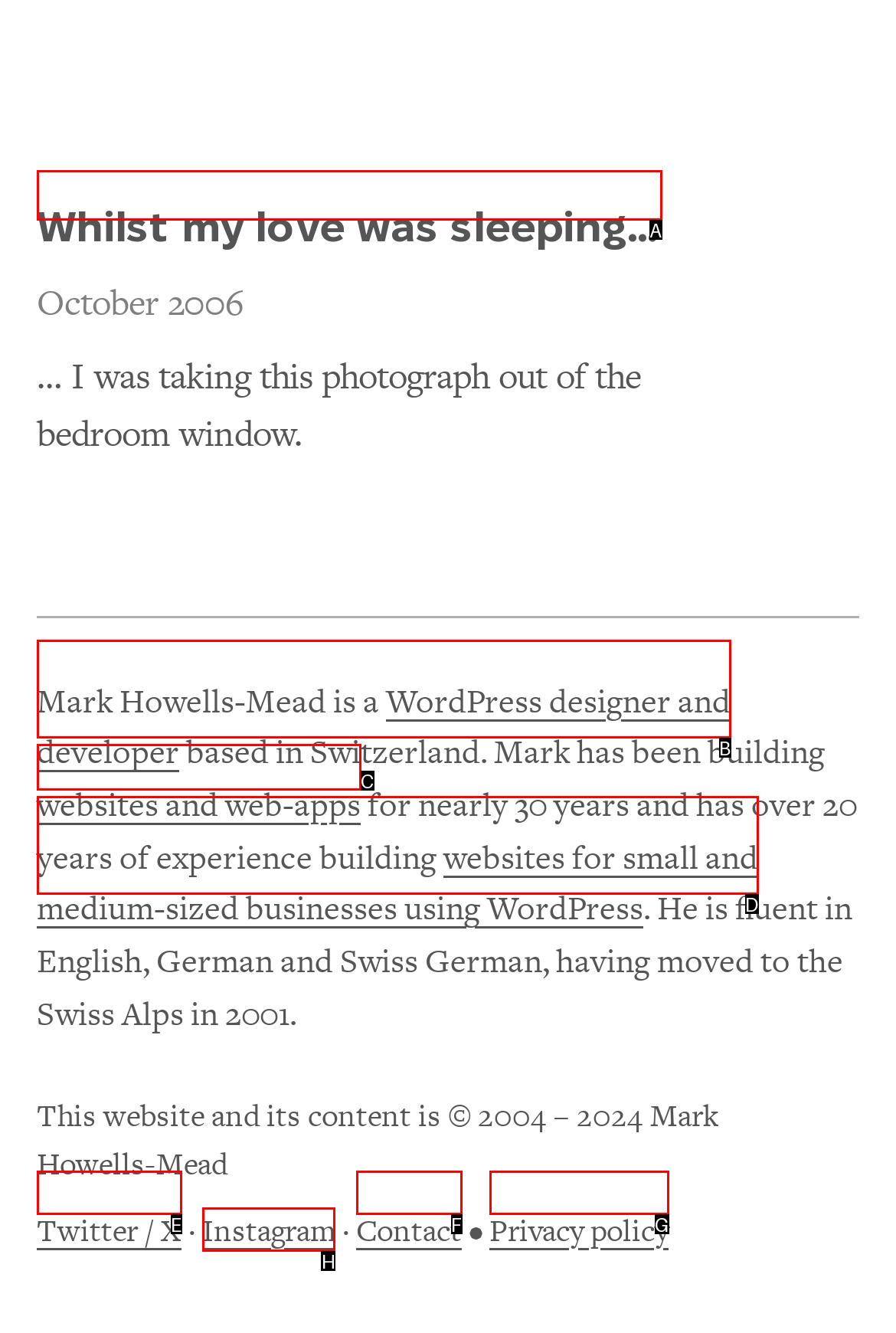Determine the correct UI element to click for this instruction: Check the Instagram profile. Respond with the letter of the chosen element.

H